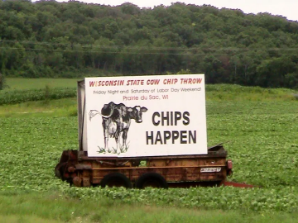Answer the question in a single word or phrase:
Is the background of the image urban?

No